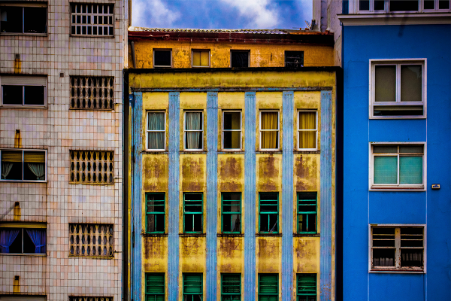What is the title of the photographic exhibition?
Respond to the question with a single word or phrase according to the image.

Homes